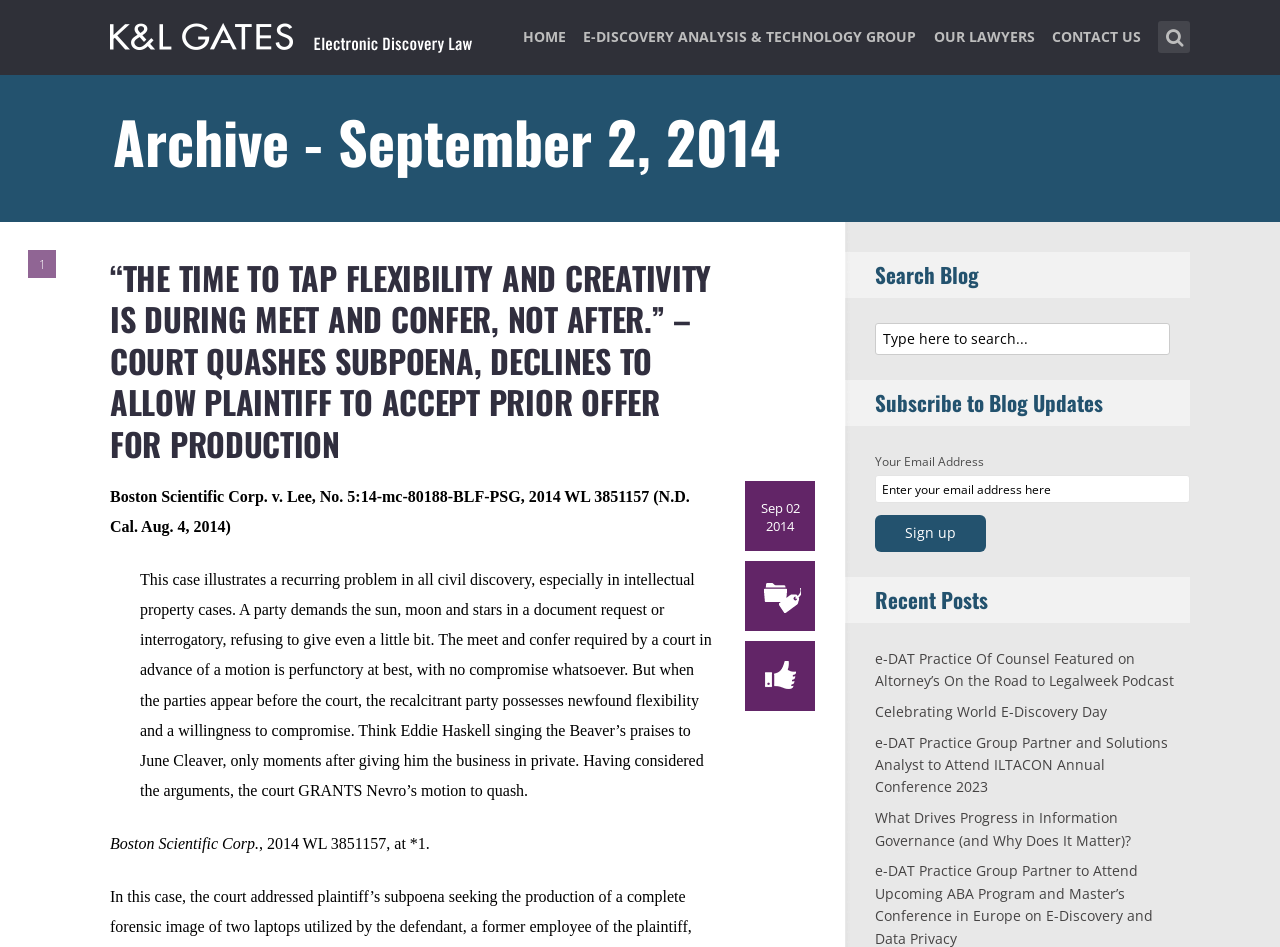Refer to the image and provide an in-depth answer to the question: 
What is the title of the first article?

I found the answer by looking at the first article heading, which is a long title that describes the content of the article.